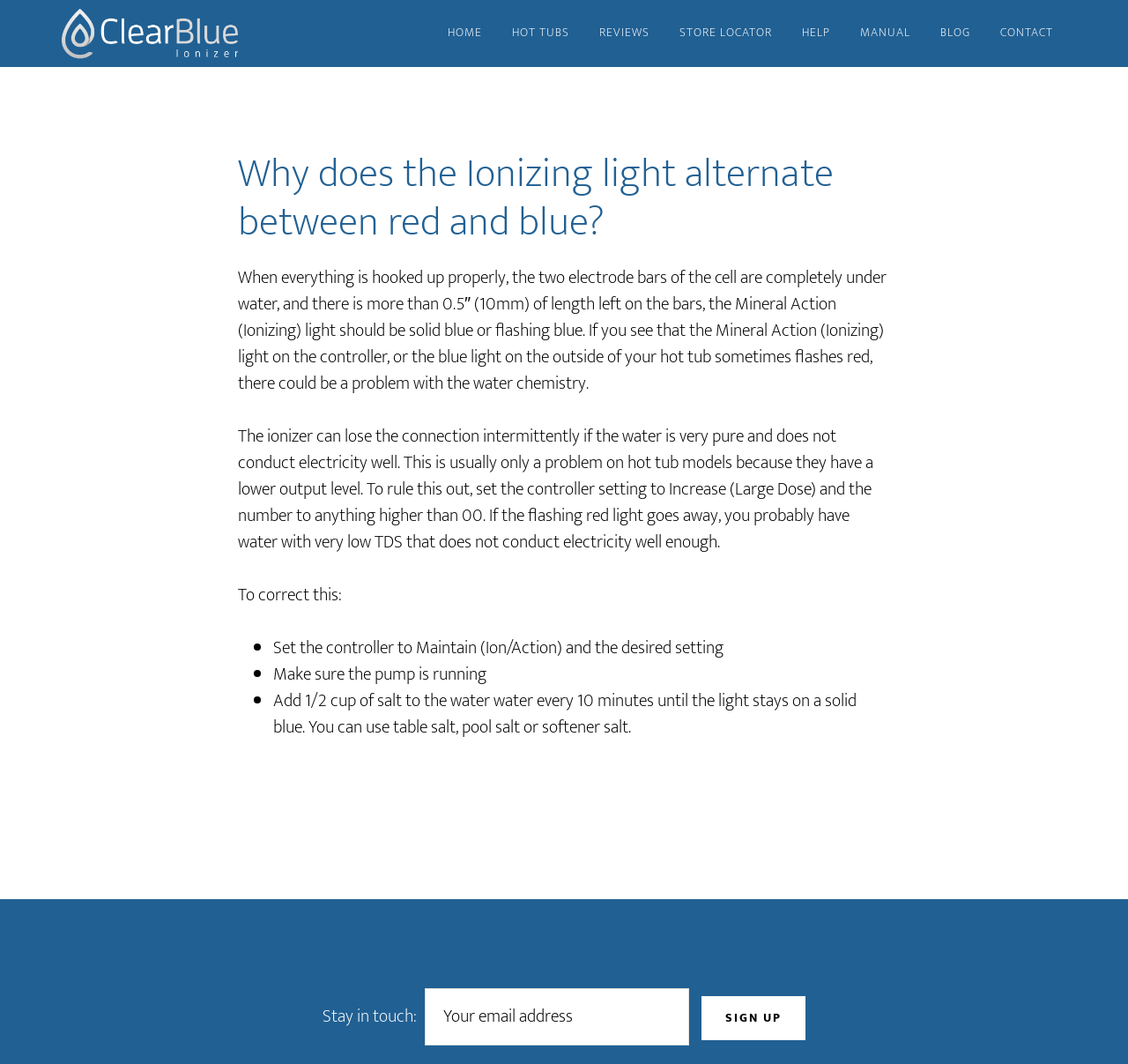Identify the bounding box coordinates necessary to click and complete the given instruction: "Click on the 'Sign up' button".

[0.622, 0.937, 0.714, 0.978]